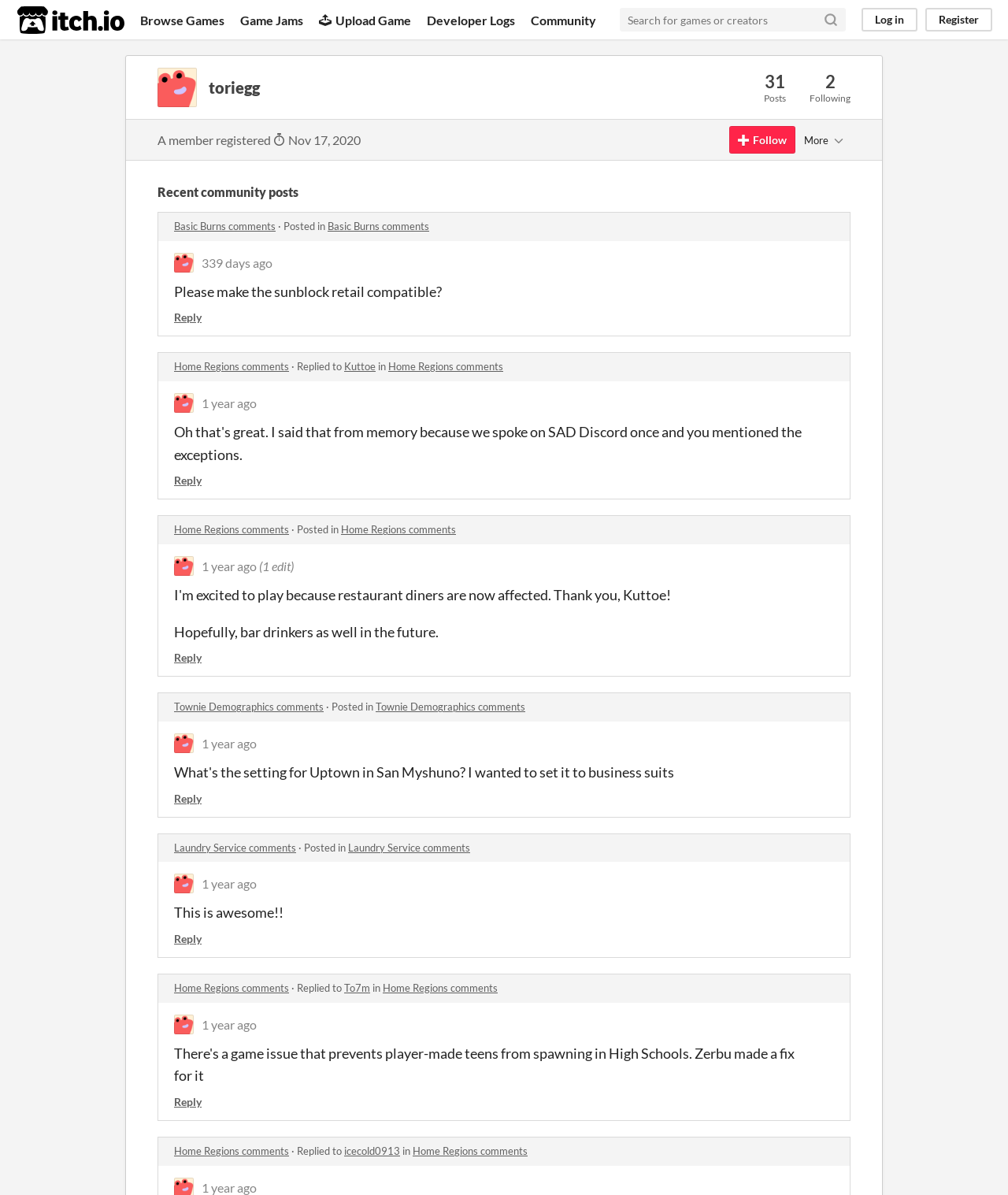Please locate the bounding box coordinates of the element that needs to be clicked to achieve the following instruction: "Upload a game". The coordinates should be four float numbers between 0 and 1, i.e., [left, top, right, bottom].

[0.317, 0.0, 0.408, 0.033]